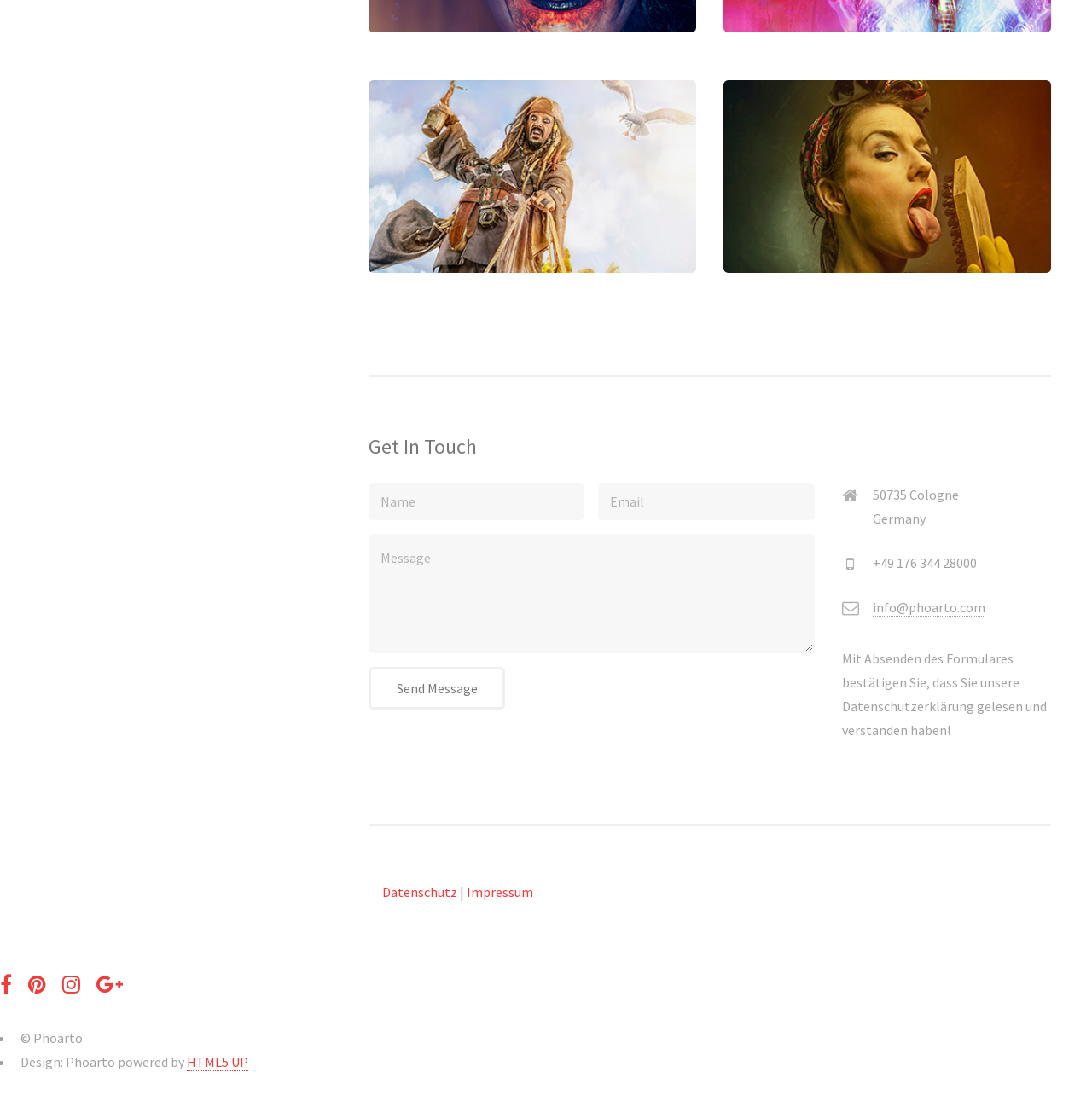Locate the bounding box coordinates of the element you need to click to accomplish the task described by this instruction: "Go to Datenschutz".

[0.35, 0.802, 0.419, 0.818]